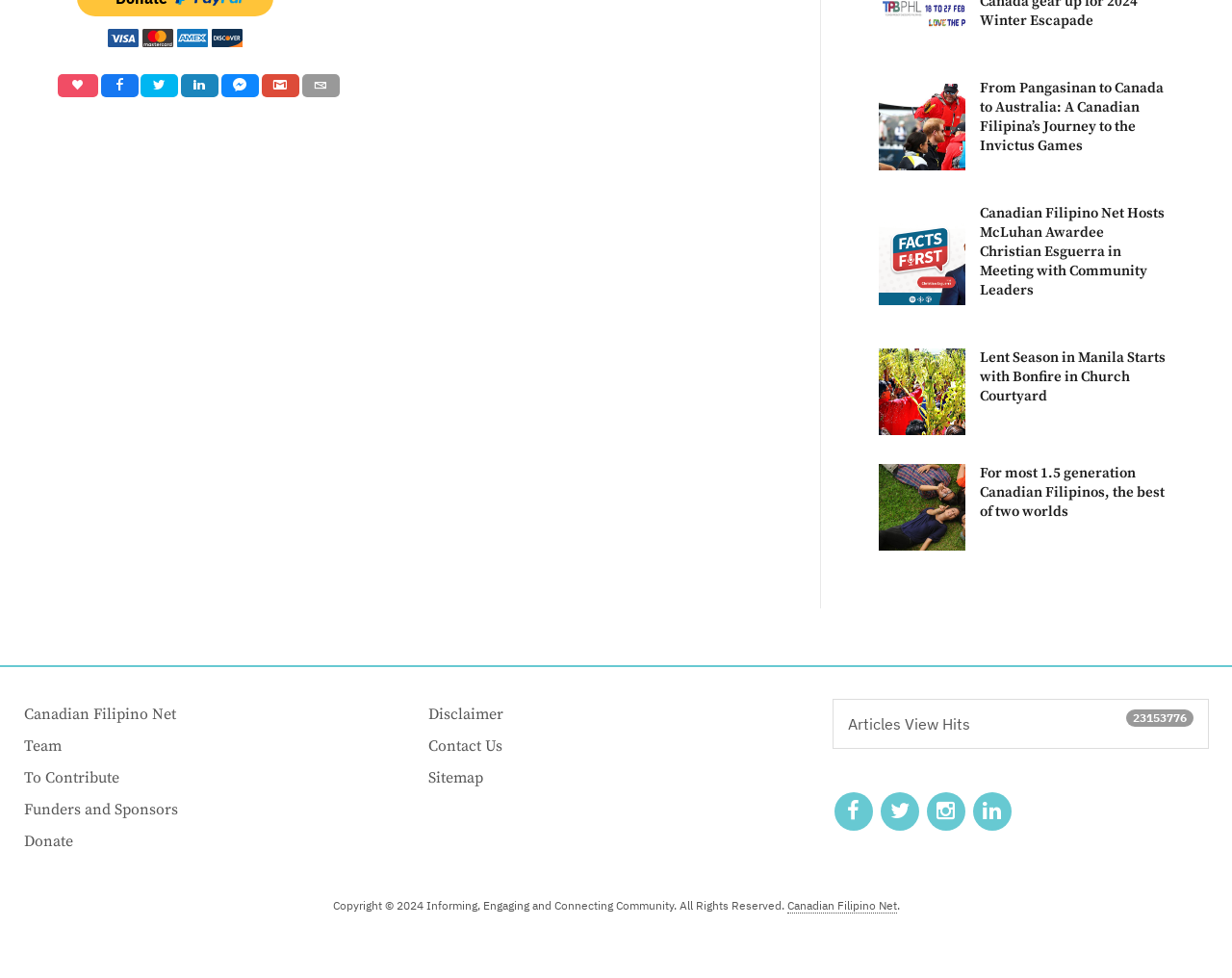Determine the bounding box coordinates for the area that should be clicked to carry out the following instruction: "Donate to Canadian Filipino Net".

[0.019, 0.845, 0.059, 0.875]